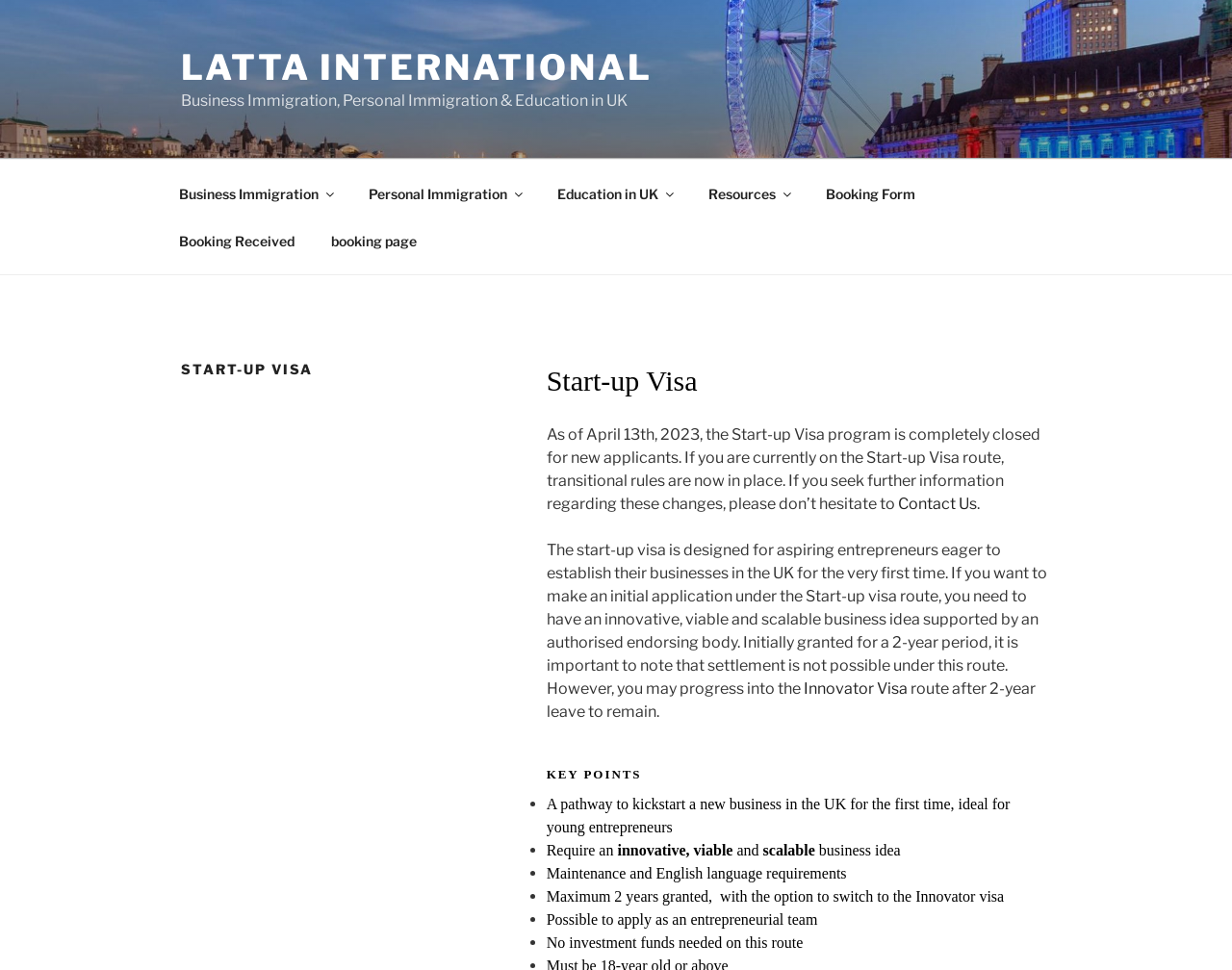Is settlement possible under the Start-up Visa route?
Provide a detailed answer to the question, using the image to inform your response.

The webpage explicitly states that settlement is not possible under the Start-up Visa route, as mentioned in the text 'Initially granted for a 2-year period, it is important to note that settlement is not possible under this route.'